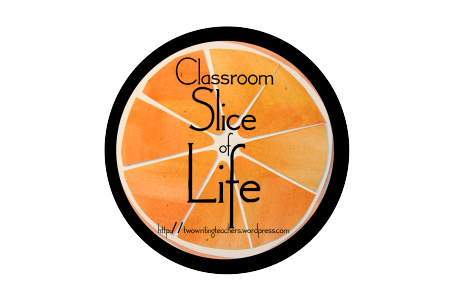Provide your answer to the question using just one word or phrase: What is the purpose of the URL below the graphic?

Resource for further information